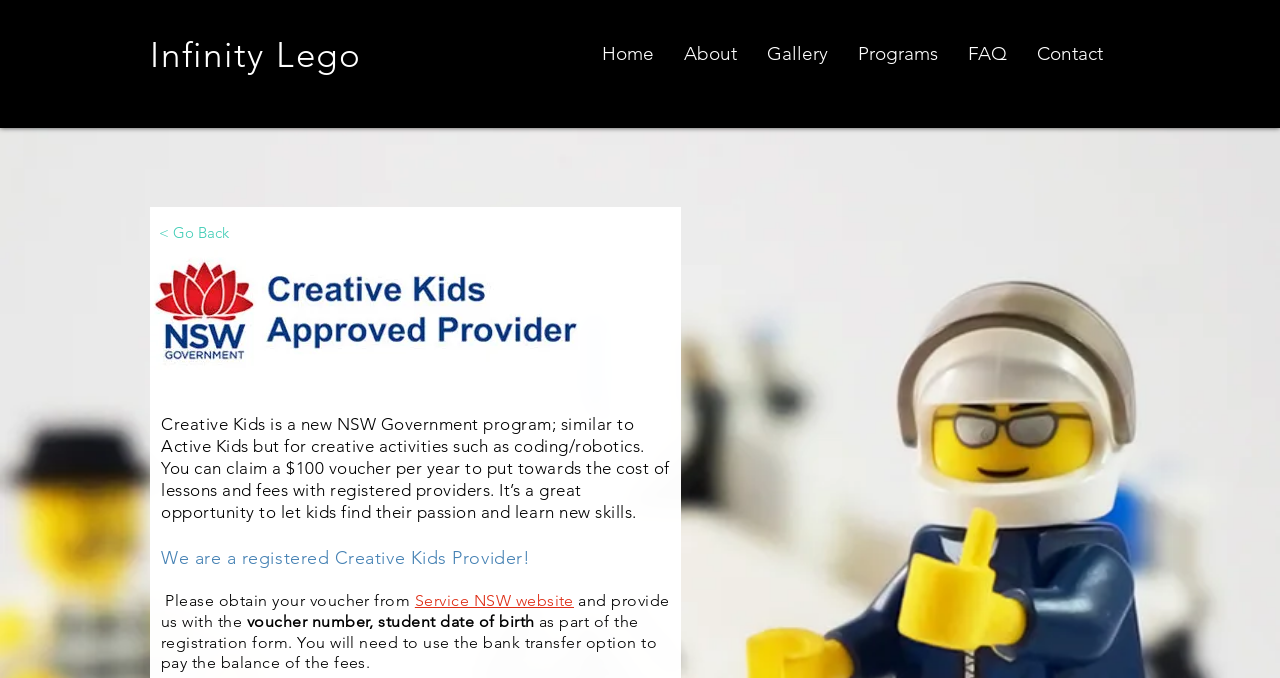Determine the bounding box coordinates of the UI element described below. Use the format (top-left x, top-left y, bottom-right x, bottom-right y) with floating point numbers between 0 and 1: Infinity Lego

[0.117, 0.049, 0.283, 0.112]